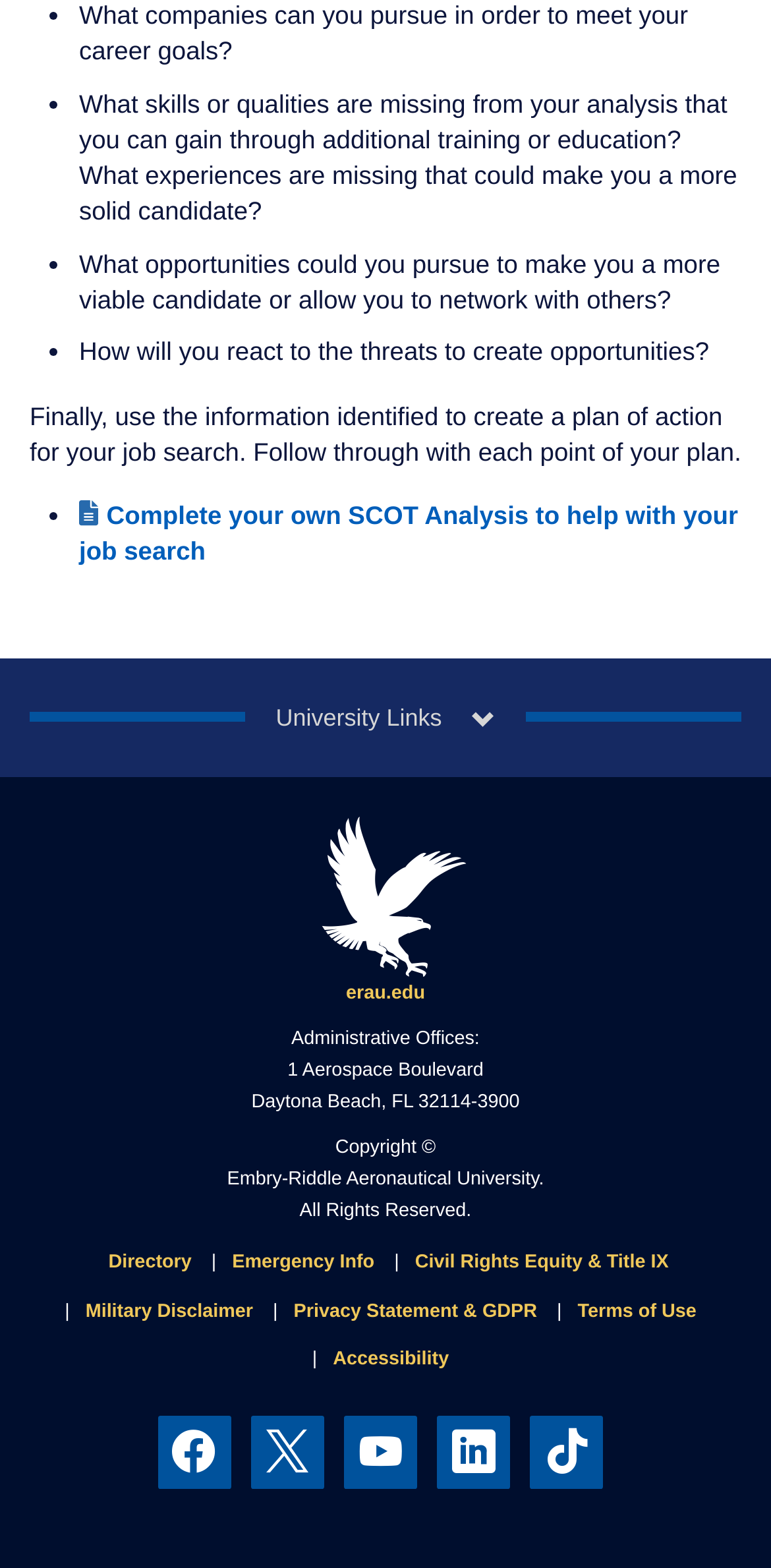What is the purpose of the 'University Links' button?
Using the image, respond with a single word or phrase.

To expand university links